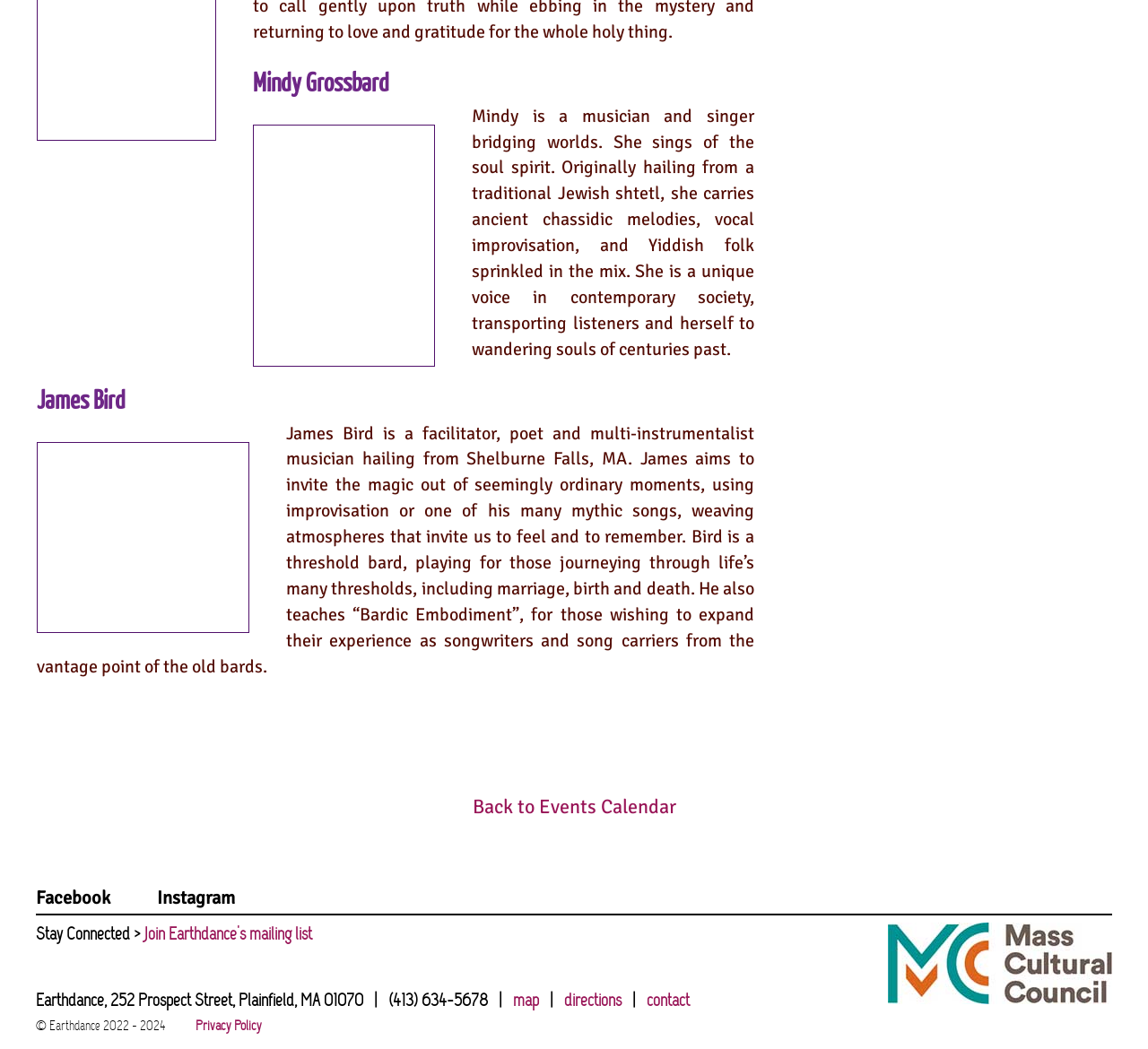Bounding box coordinates are specified in the format (top-left x, top-left y, bottom-right x, bottom-right y). All values are floating point numbers bounded between 0 and 1. Please provide the bounding box coordinate of the region this sentence describes: Privacy Policy

[0.17, 0.97, 0.228, 0.988]